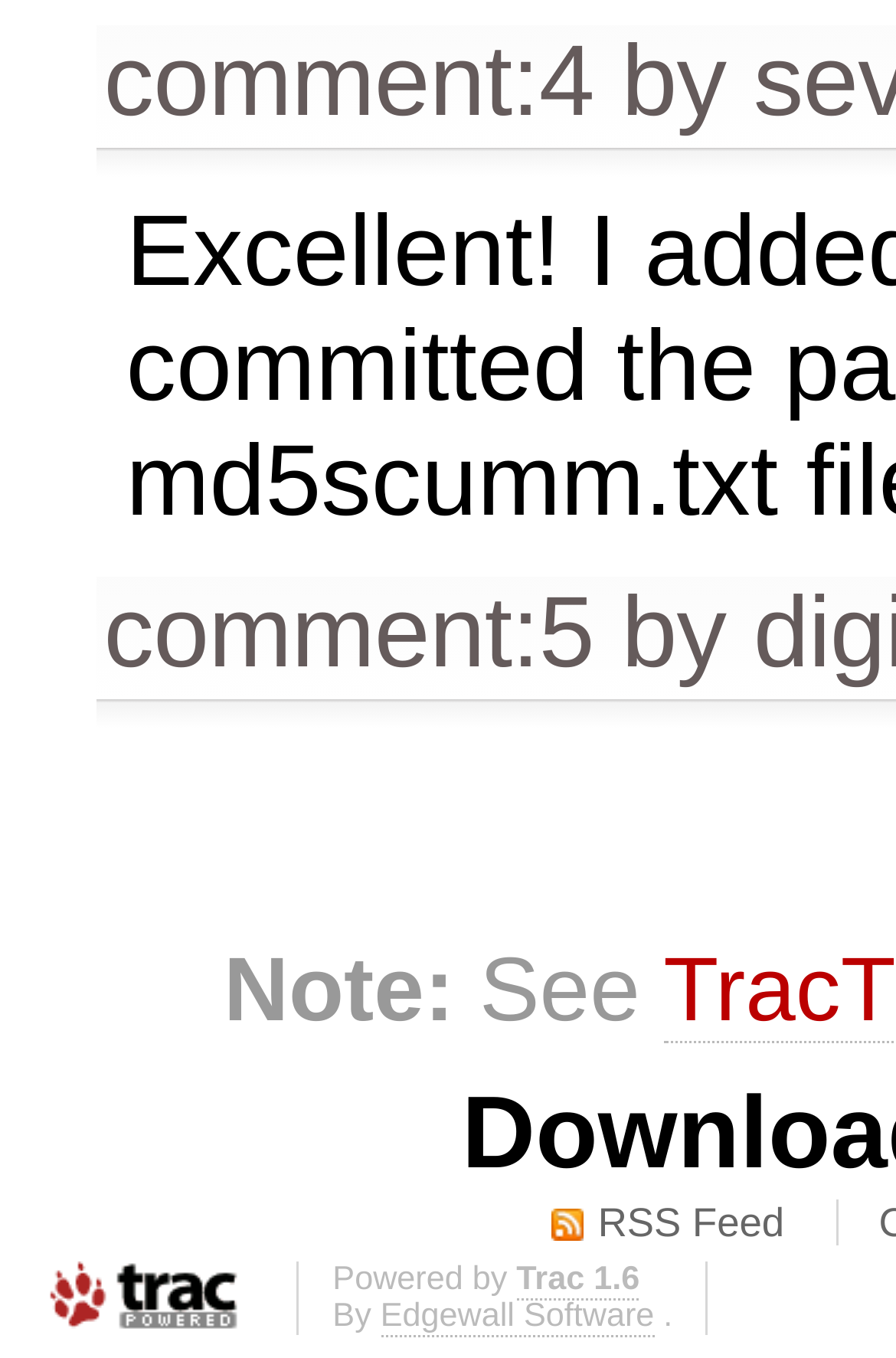Bounding box coordinates are specified in the format (top-left x, top-left y, bottom-right x, bottom-right y). All values are floating point numbers bounded between 0 and 1. Please provide the bounding box coordinate of the region this sentence describes: parent_node: Powered by Trac 1.6

[0.021, 0.928, 0.295, 0.986]